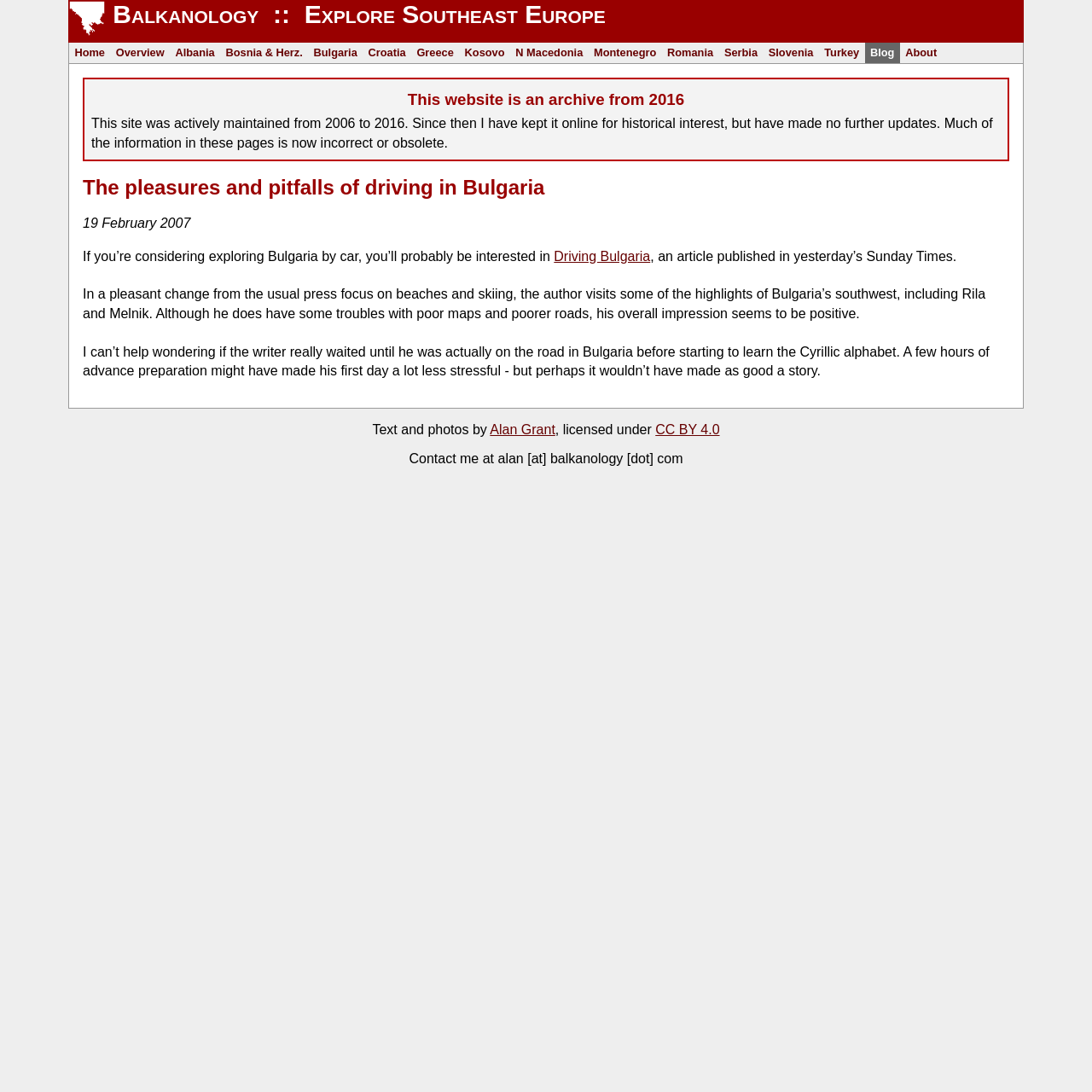Locate the bounding box coordinates of the clickable region to complete the following instruction: "Click on the Home link."

[0.063, 0.039, 0.101, 0.058]